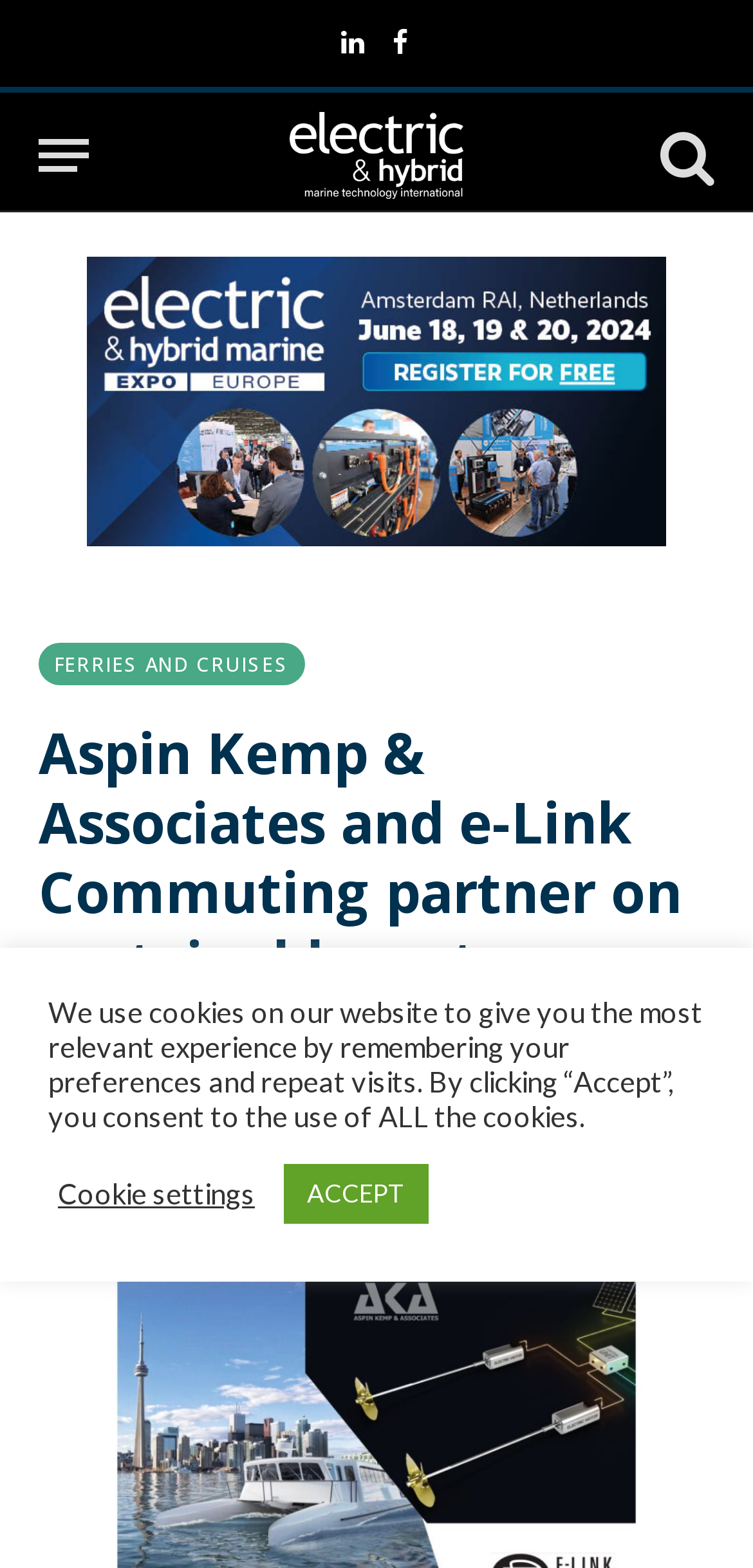Please reply to the following question with a single word or a short phrase:
When was the article published?

August 17, 2022